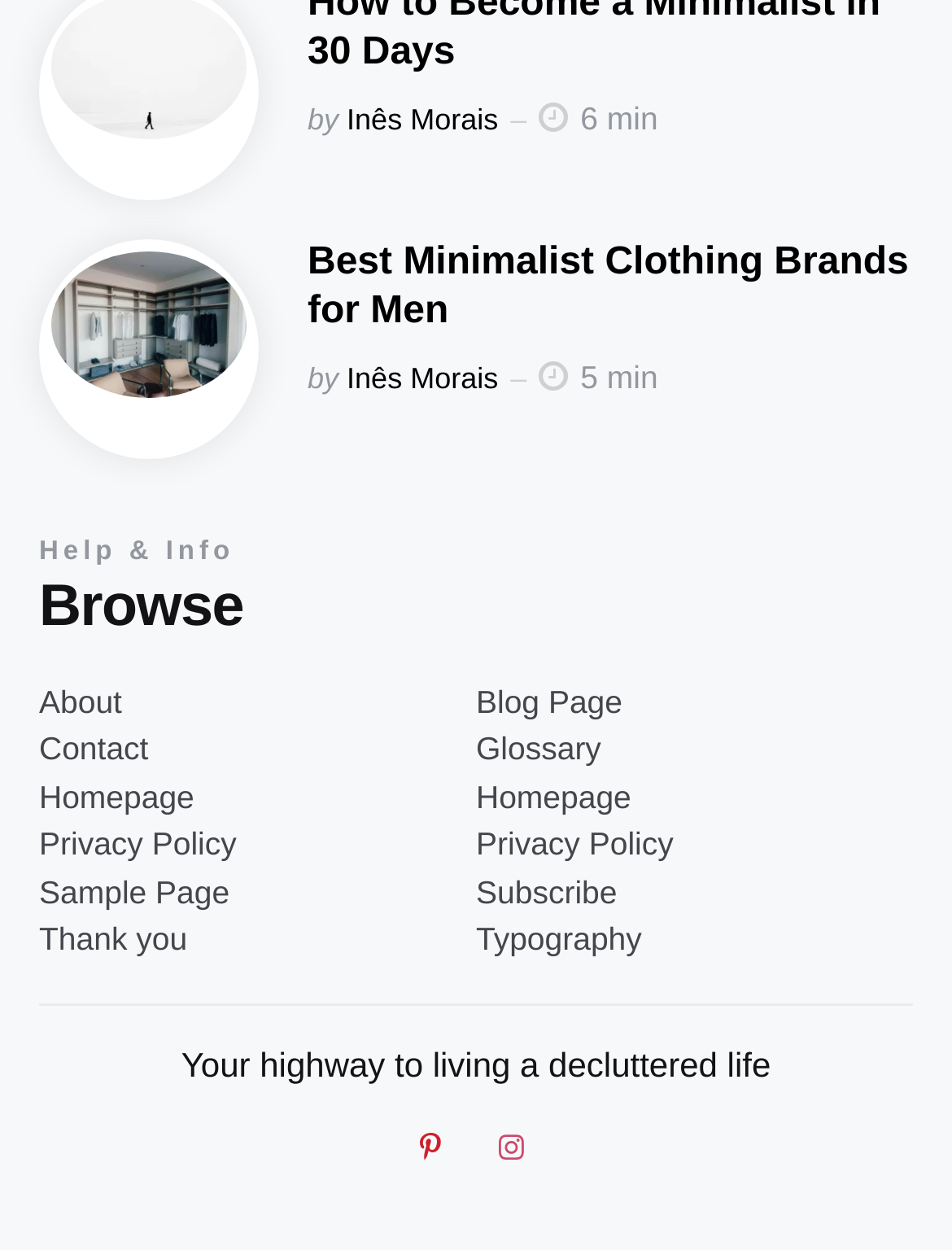Provide the bounding box for the UI element matching this description: "Dentistry (8)".

None